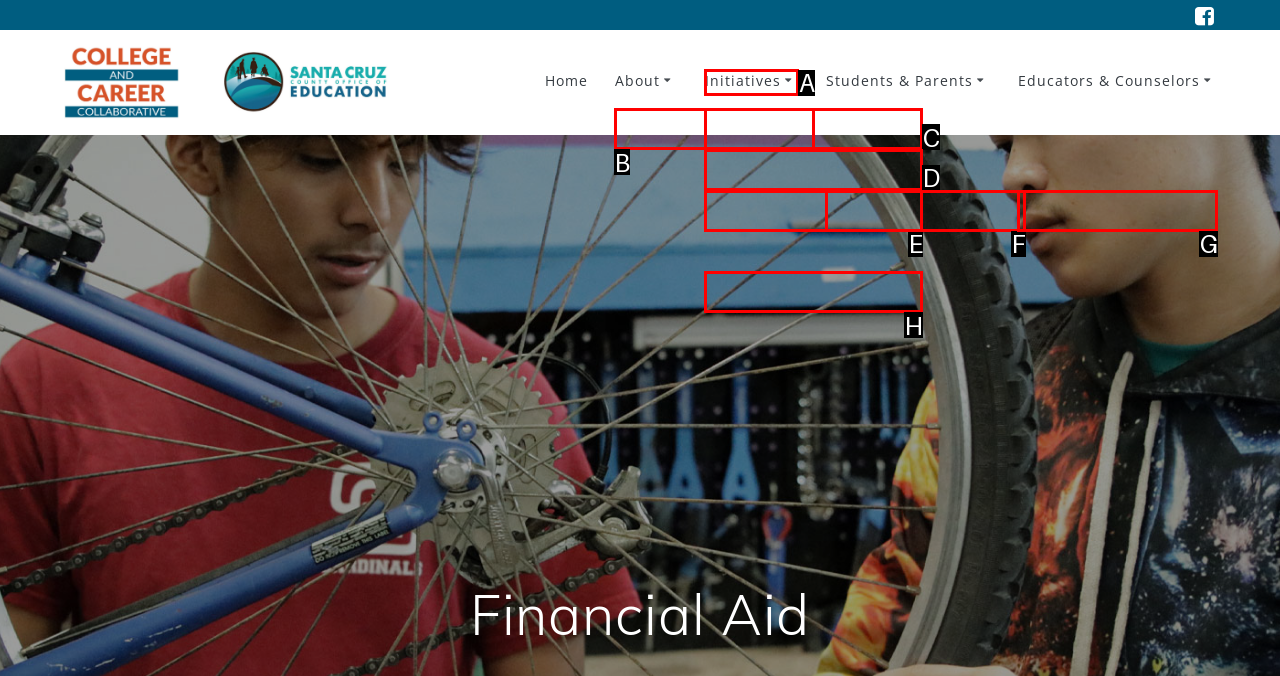Select the appropriate option that fits: College and Career Week
Reply with the letter of the correct choice.

D